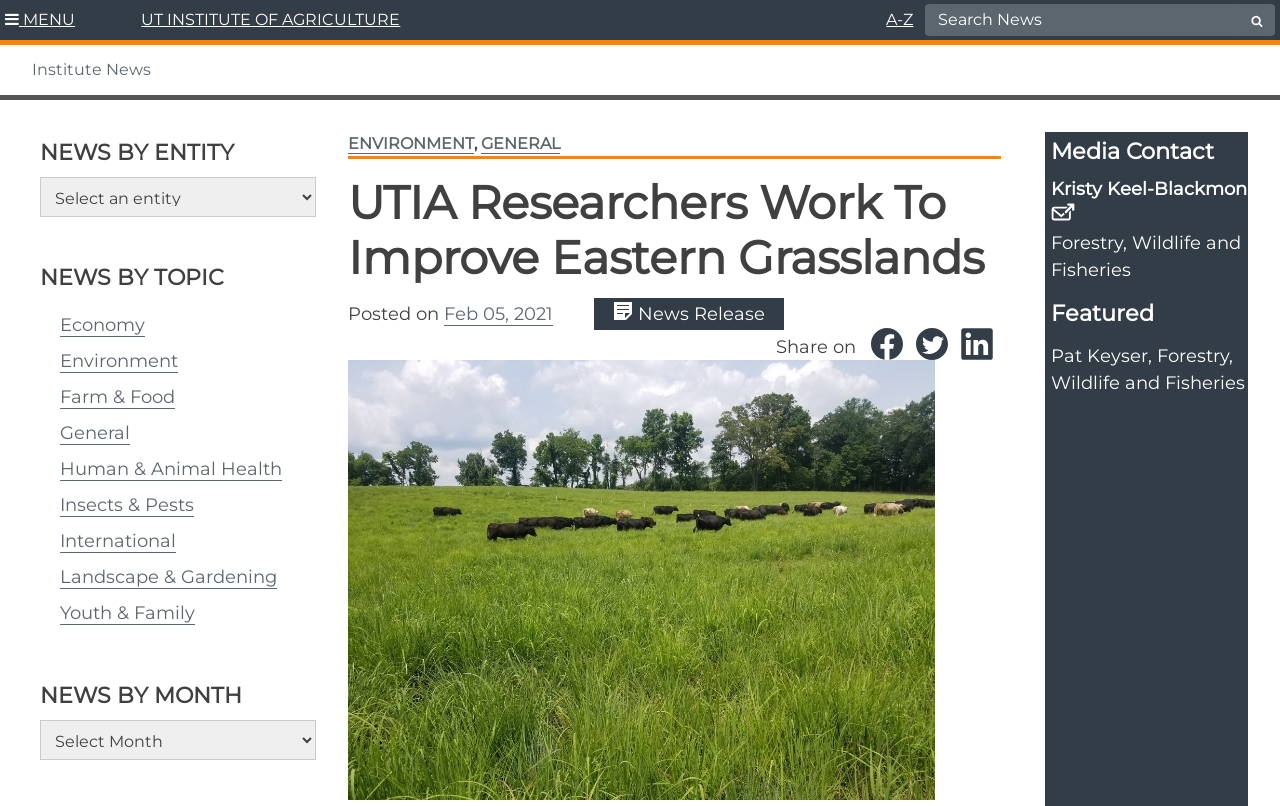What is the name of the media contact?
Please answer the question with a single word or phrase, referencing the image.

Kristy Keel-Blackmon